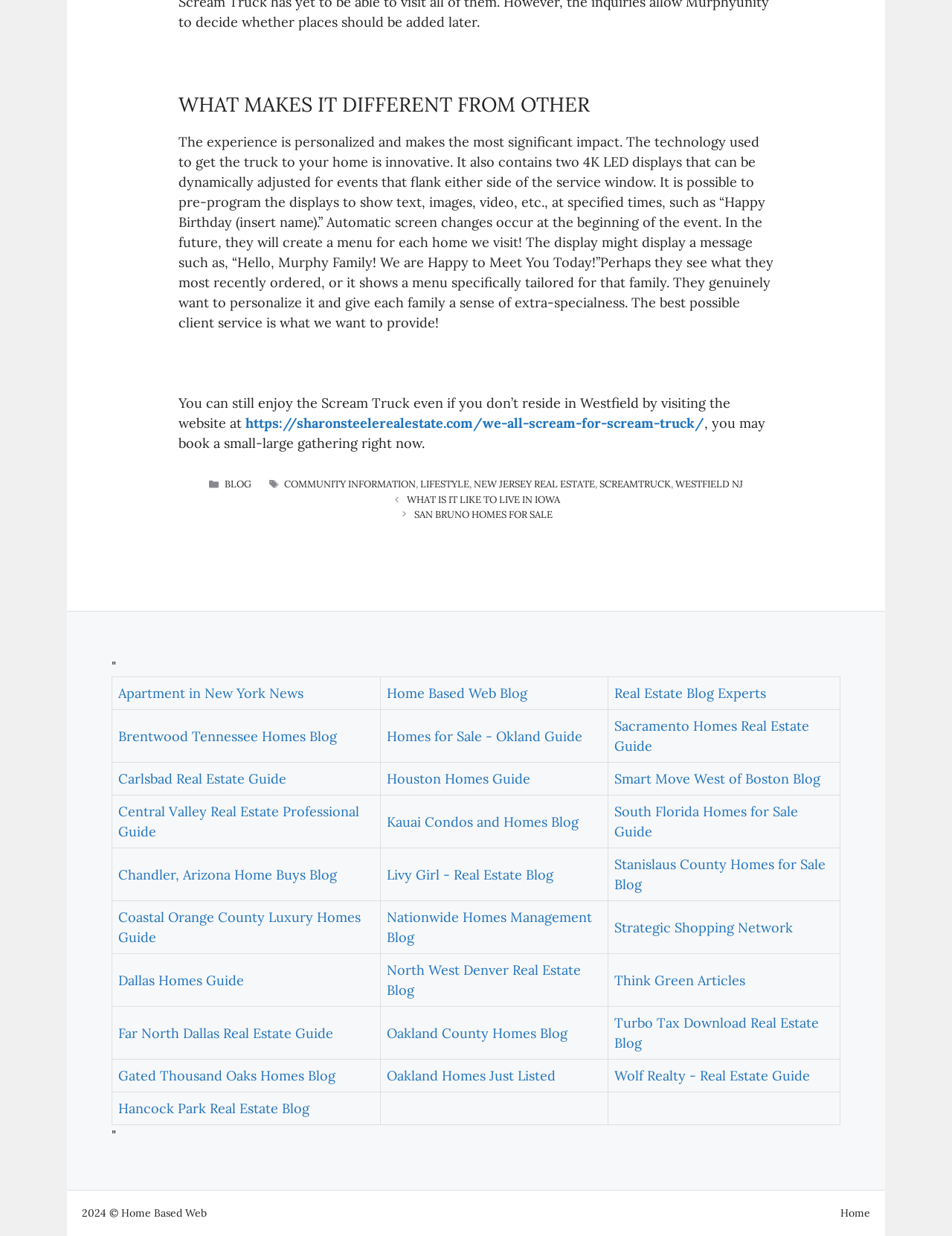Could you highlight the region that needs to be clicked to execute the instruction: "Visit the website at https://sharonsteelerealestate.com/we-all-scream-for-scream-truck/"?

[0.258, 0.335, 0.74, 0.349]